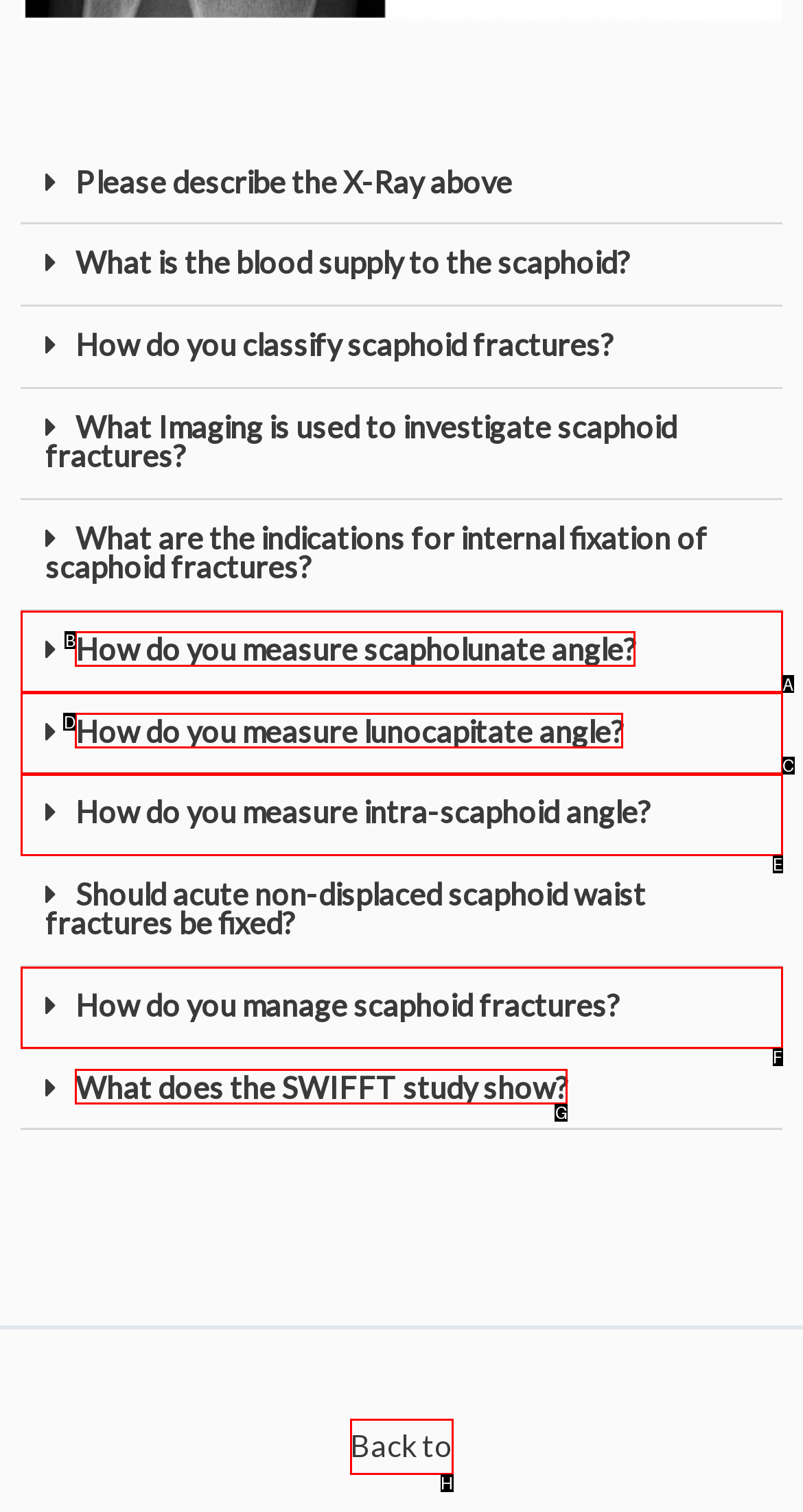Given the description: Back to, identify the matching HTML element. Provide the letter of the correct option.

H